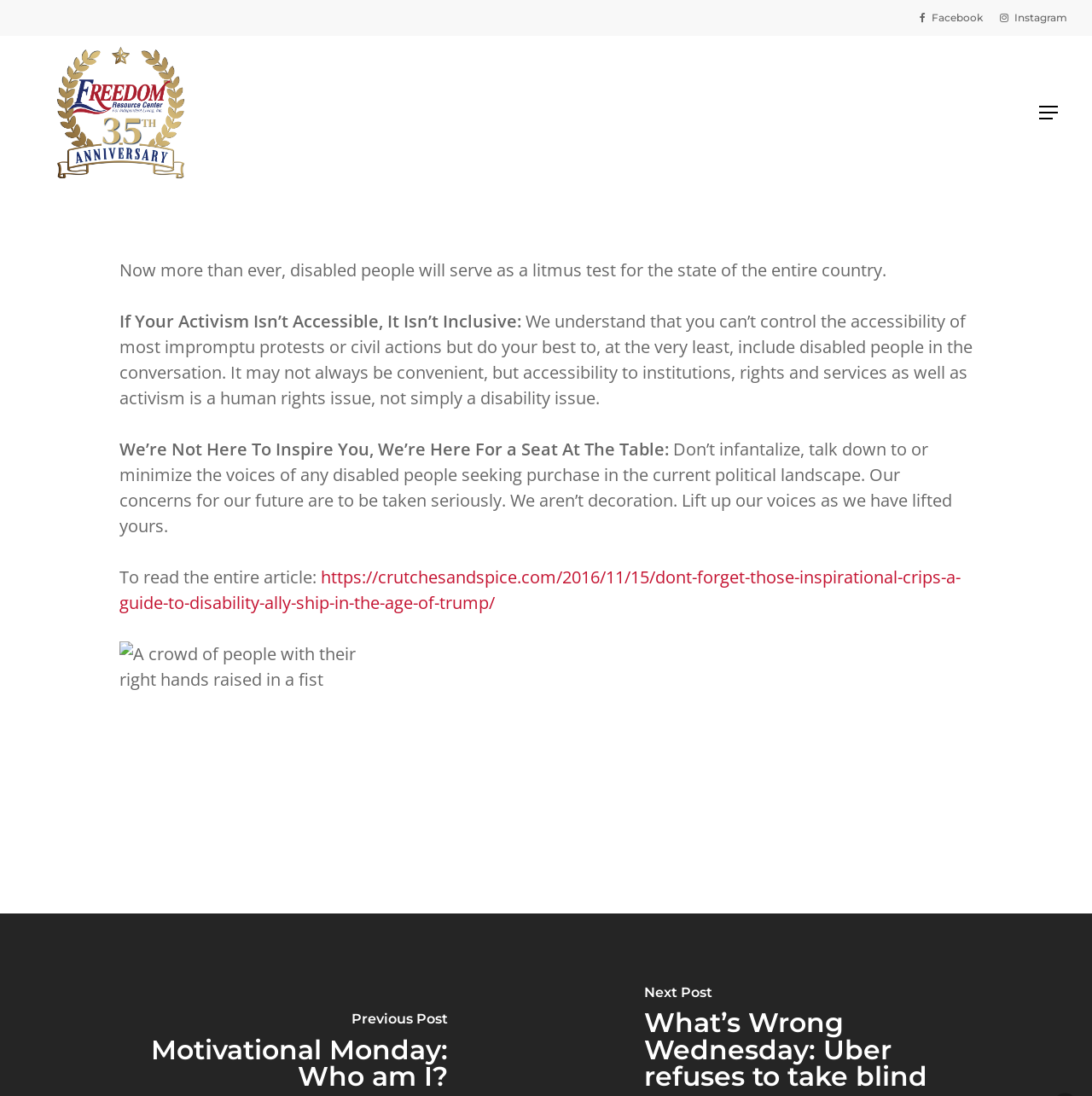Detail the various sections and features present on the webpage.

This webpage appears to be an article from the Freedom Resource Center, with a focus on disability rights and activism. At the top right corner, there are social media links to Facebook and Instagram, as well as a navigation menu button. On the top left, there is a link to the Freedom Resource Center's homepage, accompanied by a logo image.

The main content of the article is divided into several sections. The first section has a heading that reads "Now more than ever, disabled people will serve as a litmus test for the state of the entire country." Below this, there is a subheading that states "If Your Activism Isn’t Accessible, It Isn’t Inclusive." The article then goes on to discuss the importance of including disabled people in activism and ensuring that institutions, rights, and services are accessible to all.

Further down, there is another section with a heading that reads "We’re Not Here To Inspire You, We’re Here For a Seat At The Table." This section emphasizes the importance of taking disabled people's concerns seriously and not minimizing their voices. The article also includes a link to a related article on disability allyship.

Below the main article, there is an image of a crowd of people with their right hands raised in a fist. At the very bottom of the page, there is a section with links to previous posts, a copyright notice, and links to the website's creators and privacy policy.